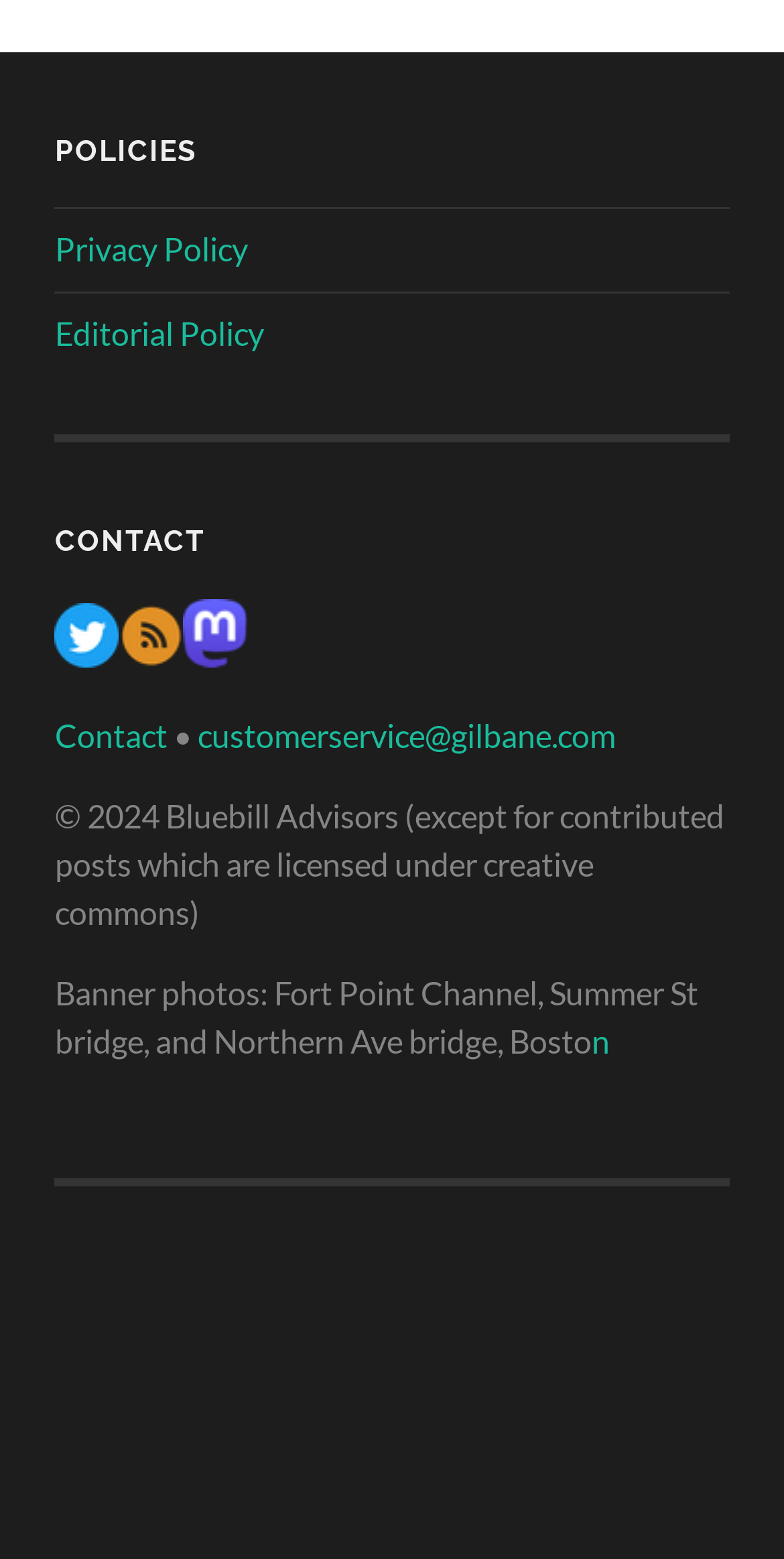Specify the bounding box coordinates of the region I need to click to perform the following instruction: "Follow on Twitter". The coordinates must be four float numbers in the range of 0 to 1, i.e., [left, top, right, bottom].

[0.07, 0.407, 0.152, 0.432]